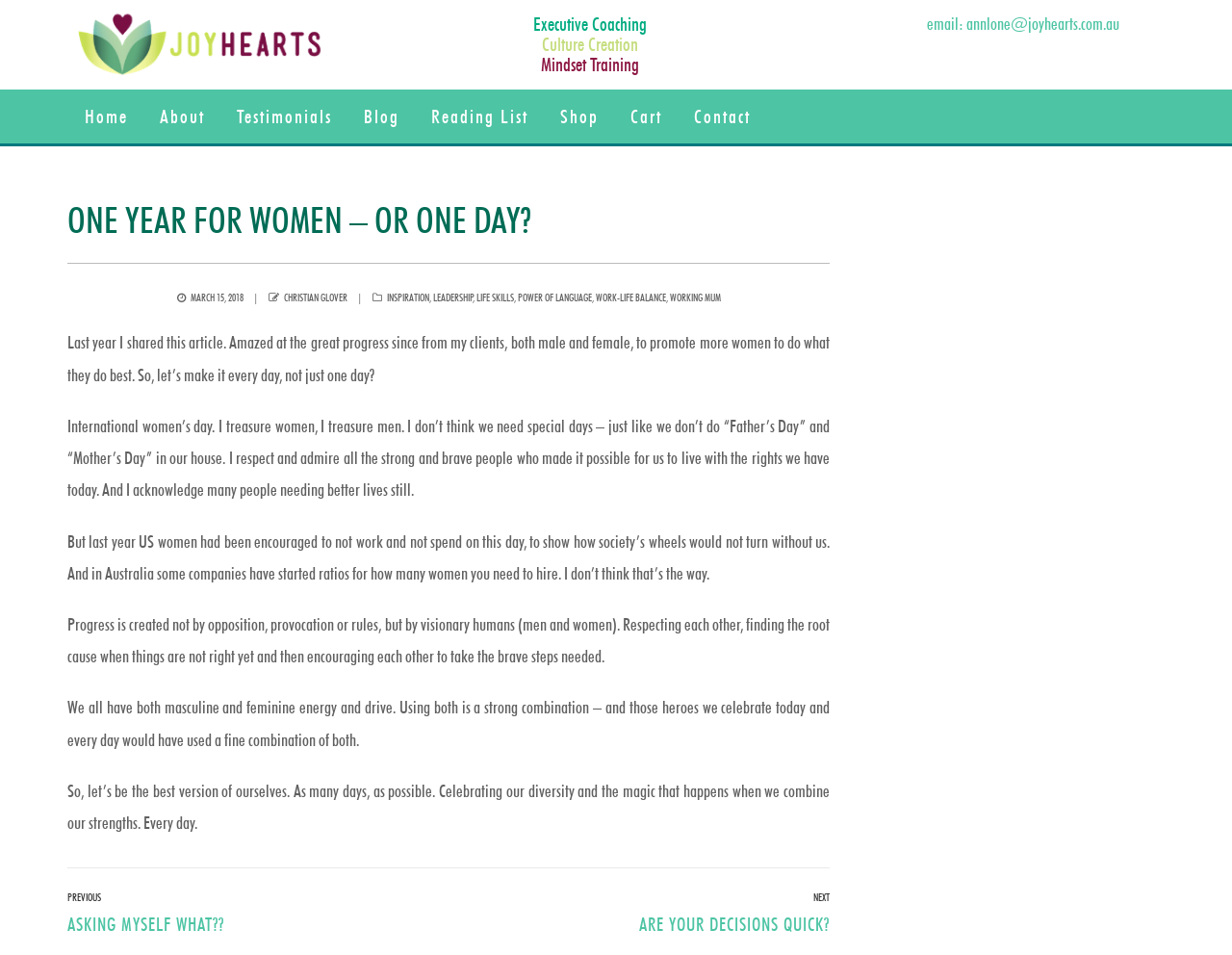What is the author's approach to creating progress?
Please give a detailed and elaborate explanation in response to the question.

The author believes that progress is created not by opposition, provocation, or rules, but by visionary humans (men and women) who respect each other, find the root cause when things are not right, and encourage each other to take brave steps.